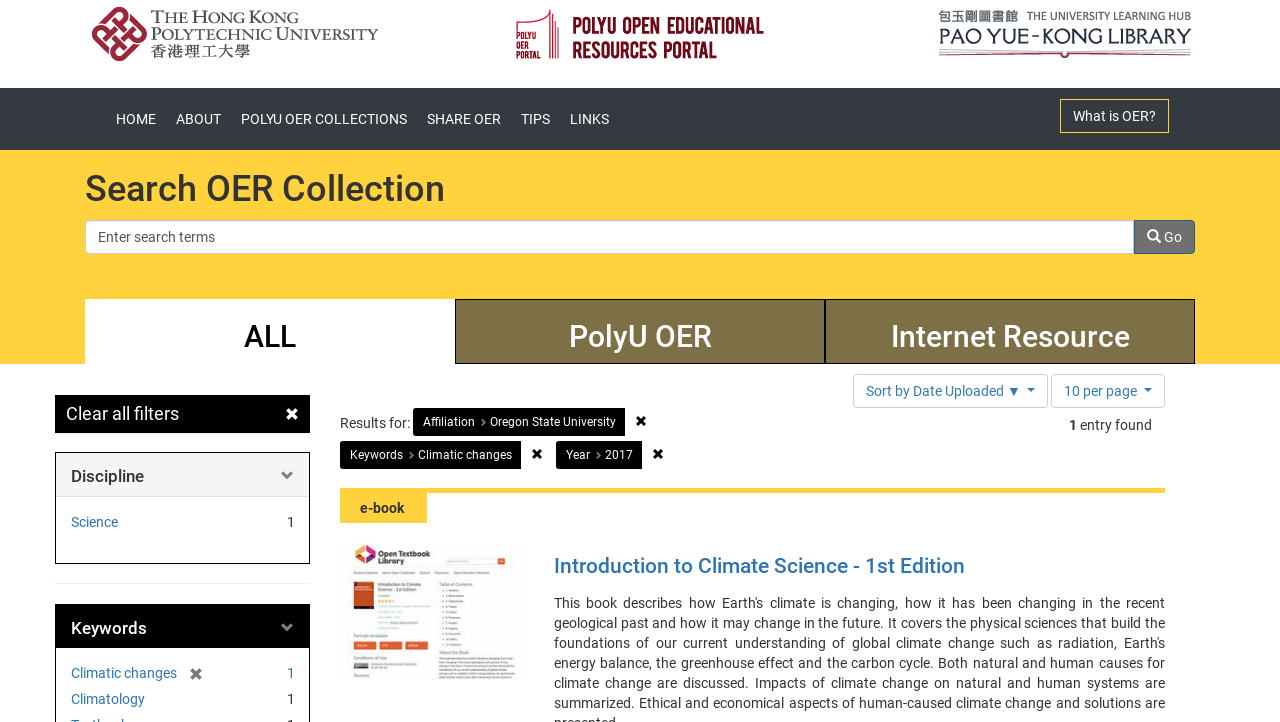Identify and provide the text content of the webpage's primary headline.

Search OER Collection